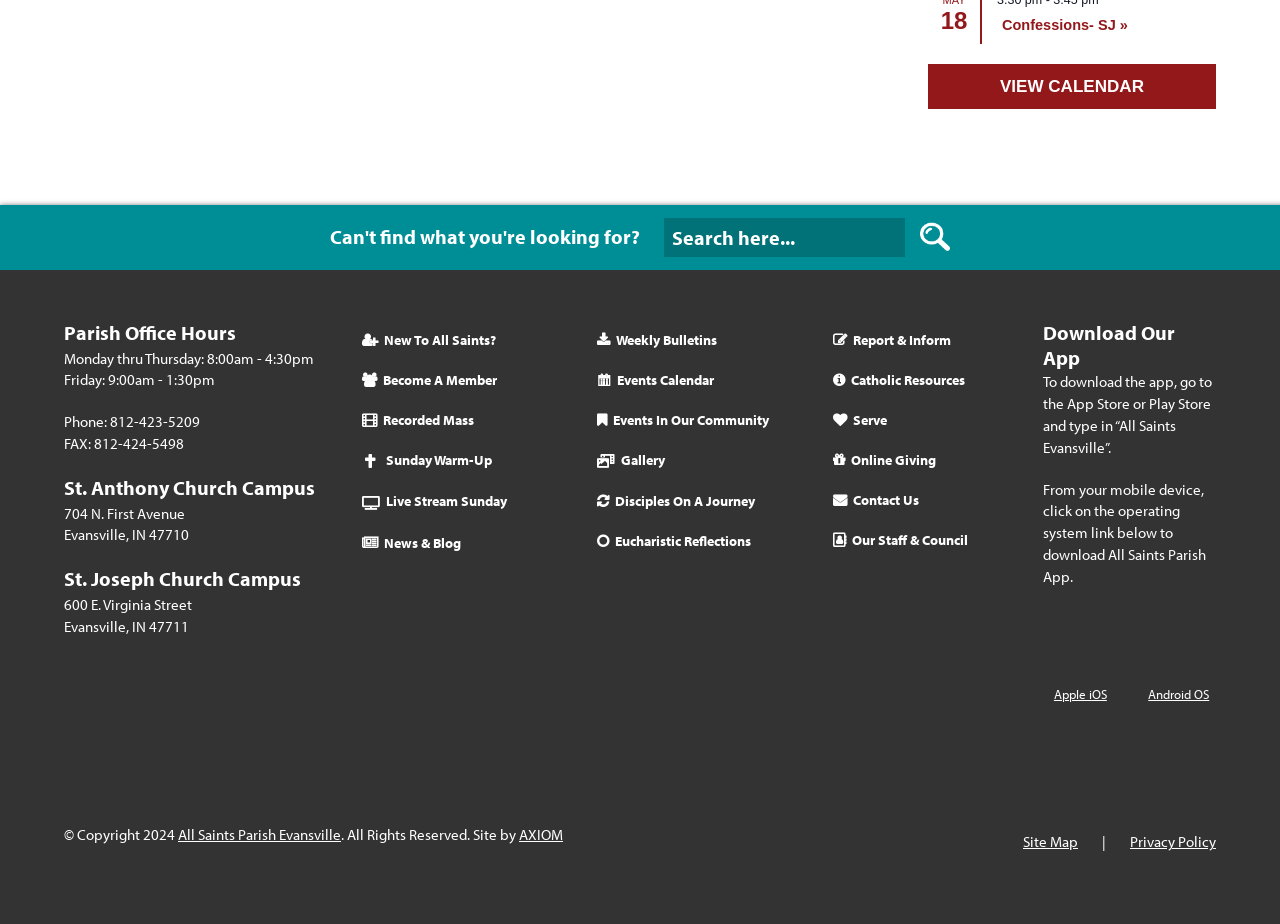Please determine the bounding box coordinates of the clickable area required to carry out the following instruction: "Check the privacy policy". The coordinates must be four float numbers between 0 and 1, represented as [left, top, right, bottom].

[0.883, 0.901, 0.95, 0.921]